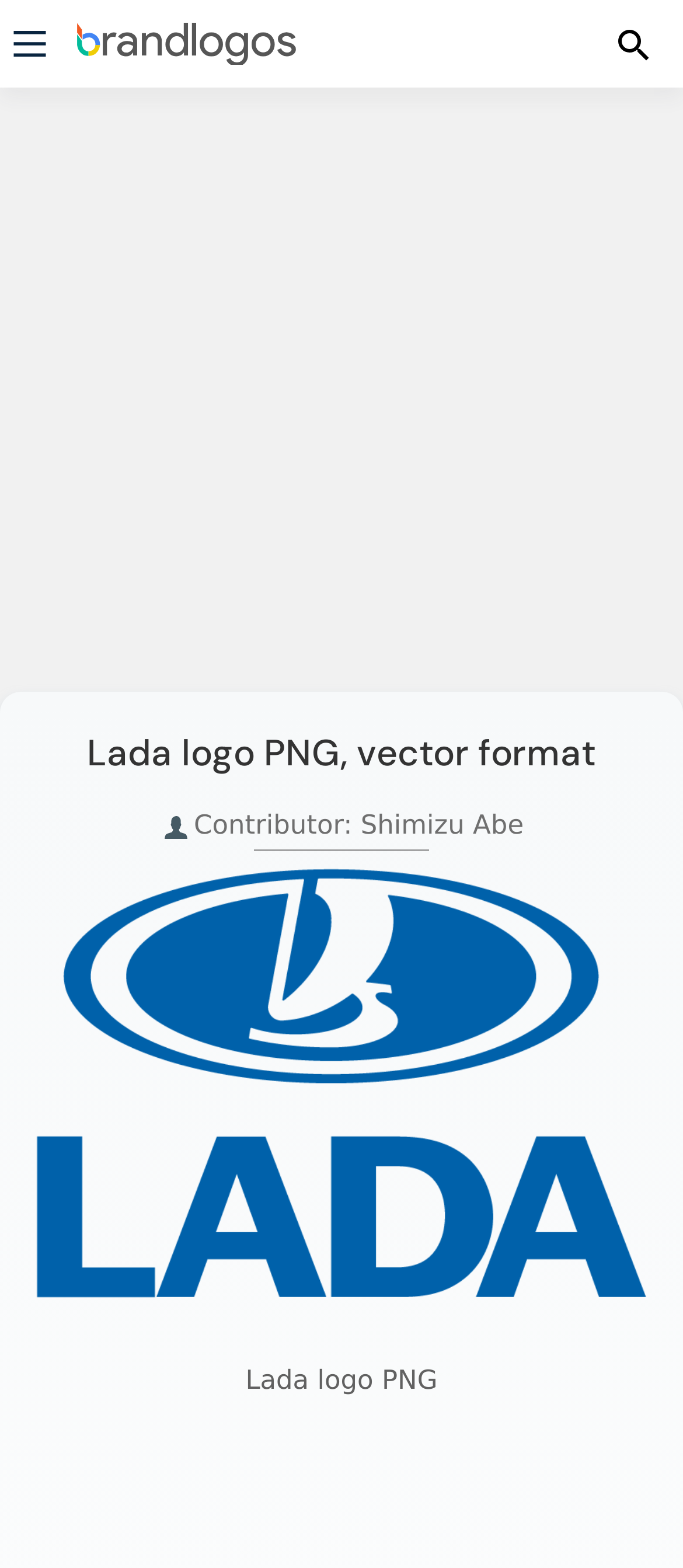How many menu buttons are there on the webpage?
Using the image provided, answer with just one word or phrase.

2